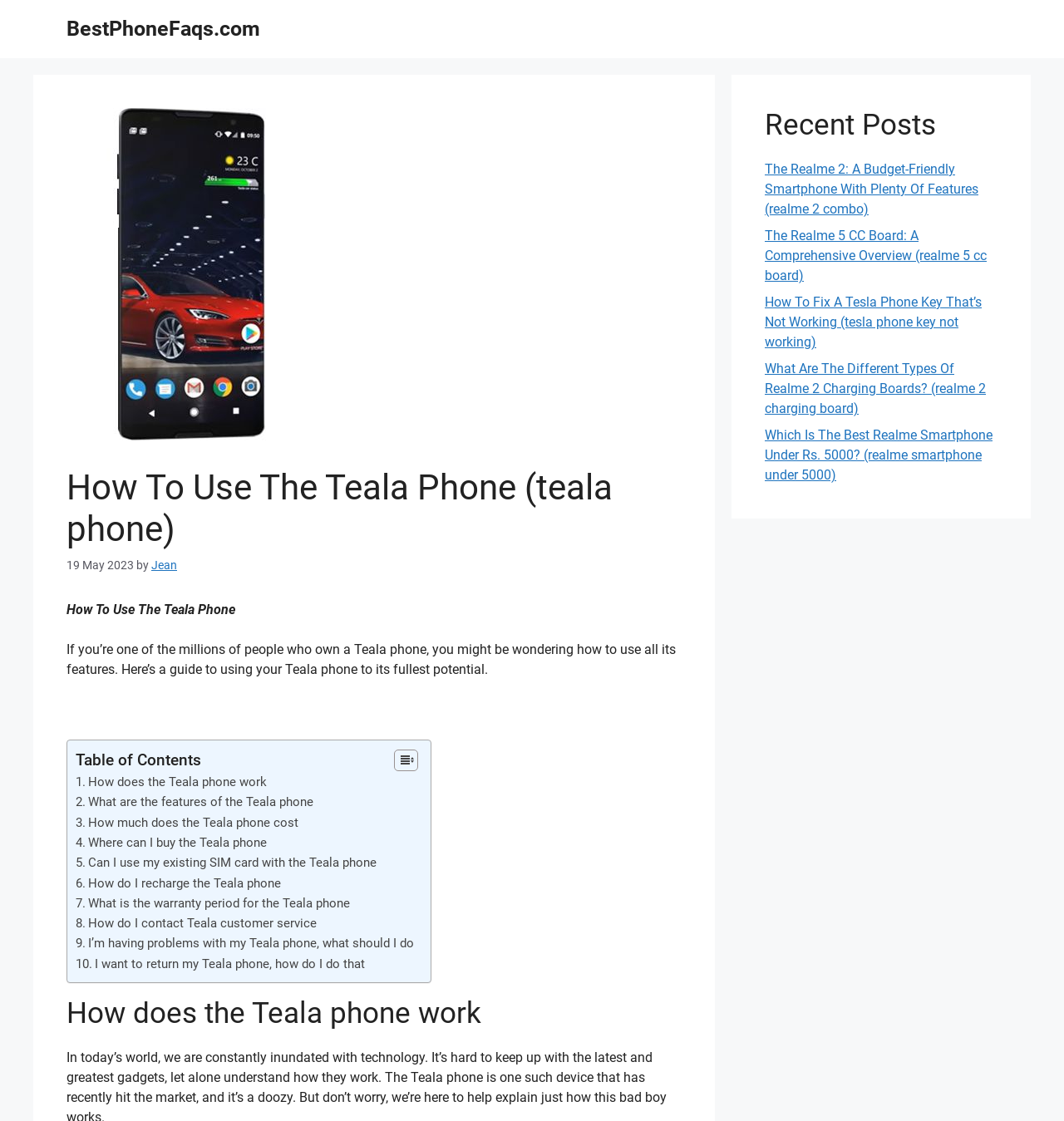Specify the bounding box coordinates of the region I need to click to perform the following instruction: "Visit the 'BestPhoneFaqs.com' homepage". The coordinates must be four float numbers in the range of 0 to 1, i.e., [left, top, right, bottom].

[0.062, 0.015, 0.245, 0.036]